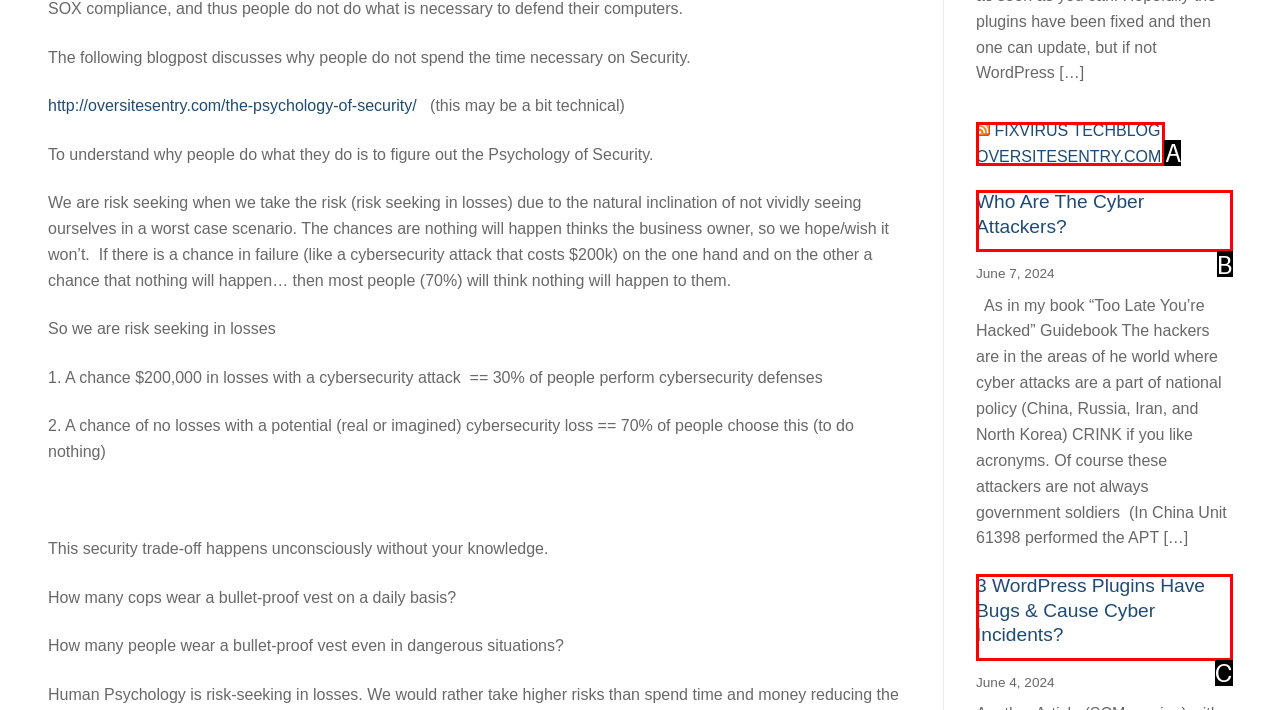Determine which option fits the element description: Who Are The Cyber Attackers?
Answer with the option’s letter directly.

B